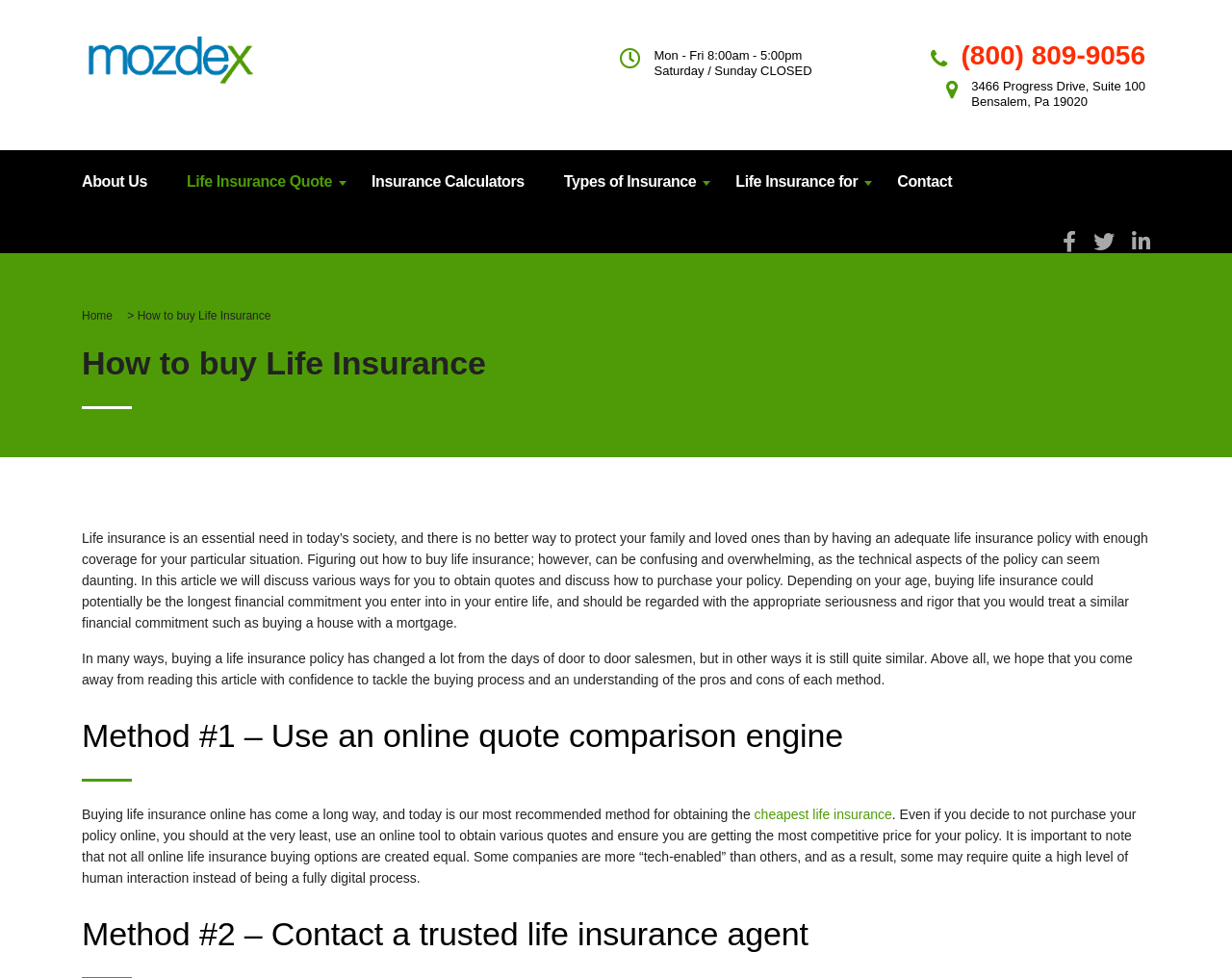Identify the bounding box coordinates for the region of the element that should be clicked to carry out the instruction: "Visit the 'Home' page". The bounding box coordinates should be four float numbers between 0 and 1, i.e., [left, top, right, bottom].

[0.066, 0.316, 0.091, 0.33]